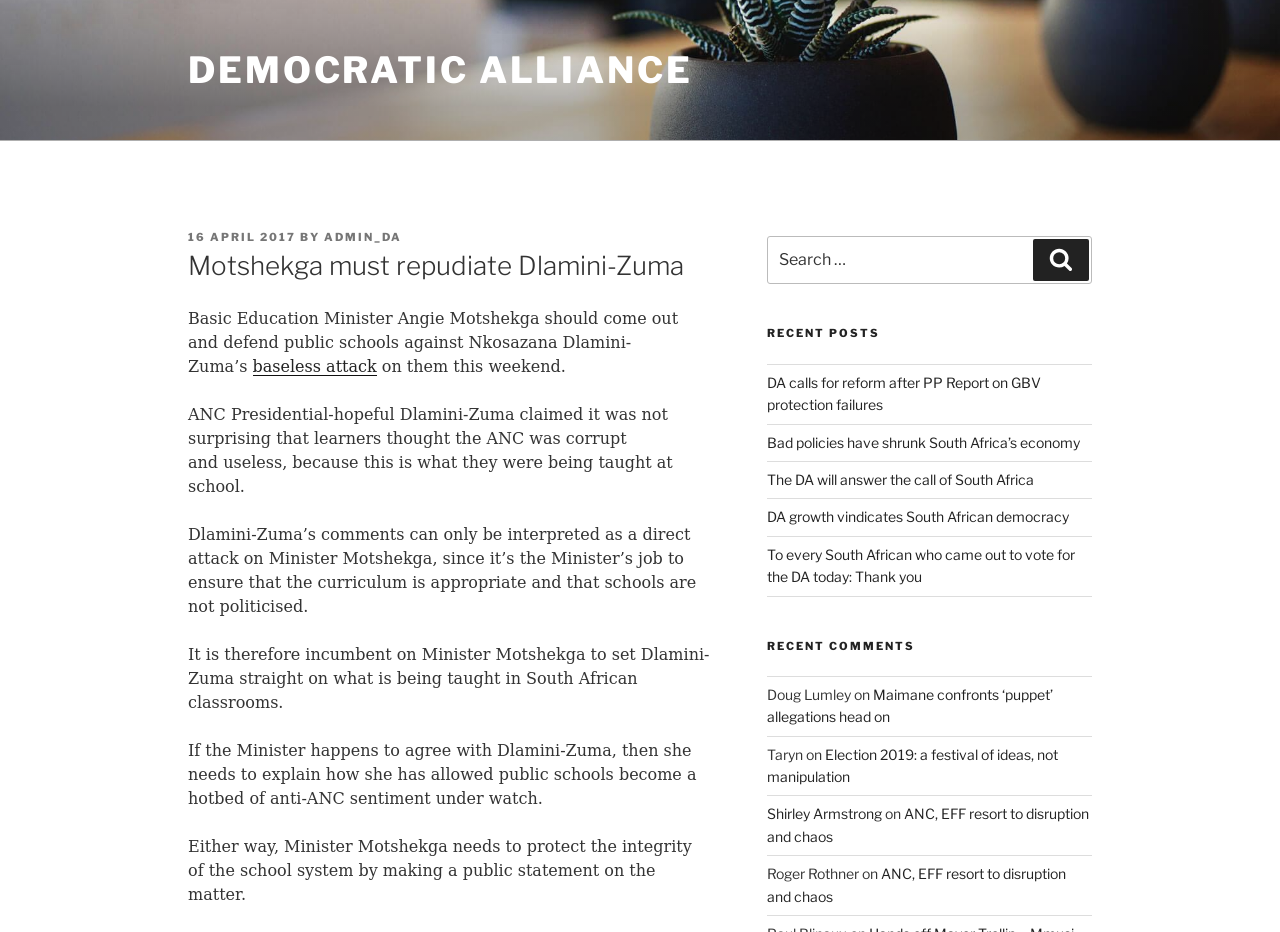What is the name of the organization mentioned in the header?
Please use the image to provide a one-word or short phrase answer.

Democratic Alliance